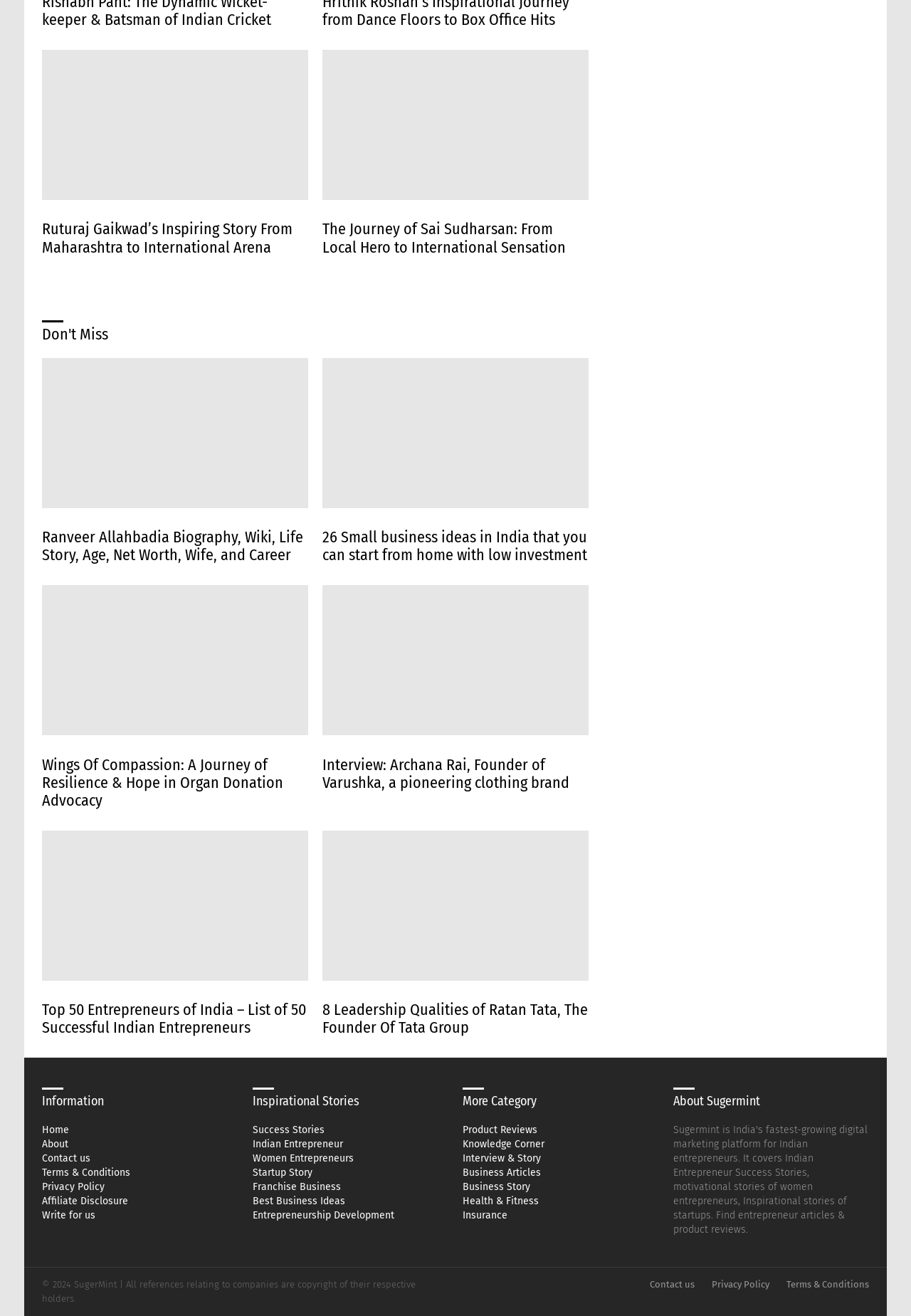Provide a thorough and detailed response to the question by examining the image: 
What is the name of the person who is the founder of Tata Group?

I found the answer by looking at the article with the heading '8 Leadership Qualities of Ratan Tata, The Founder Of Tata Group' and understanding its content.